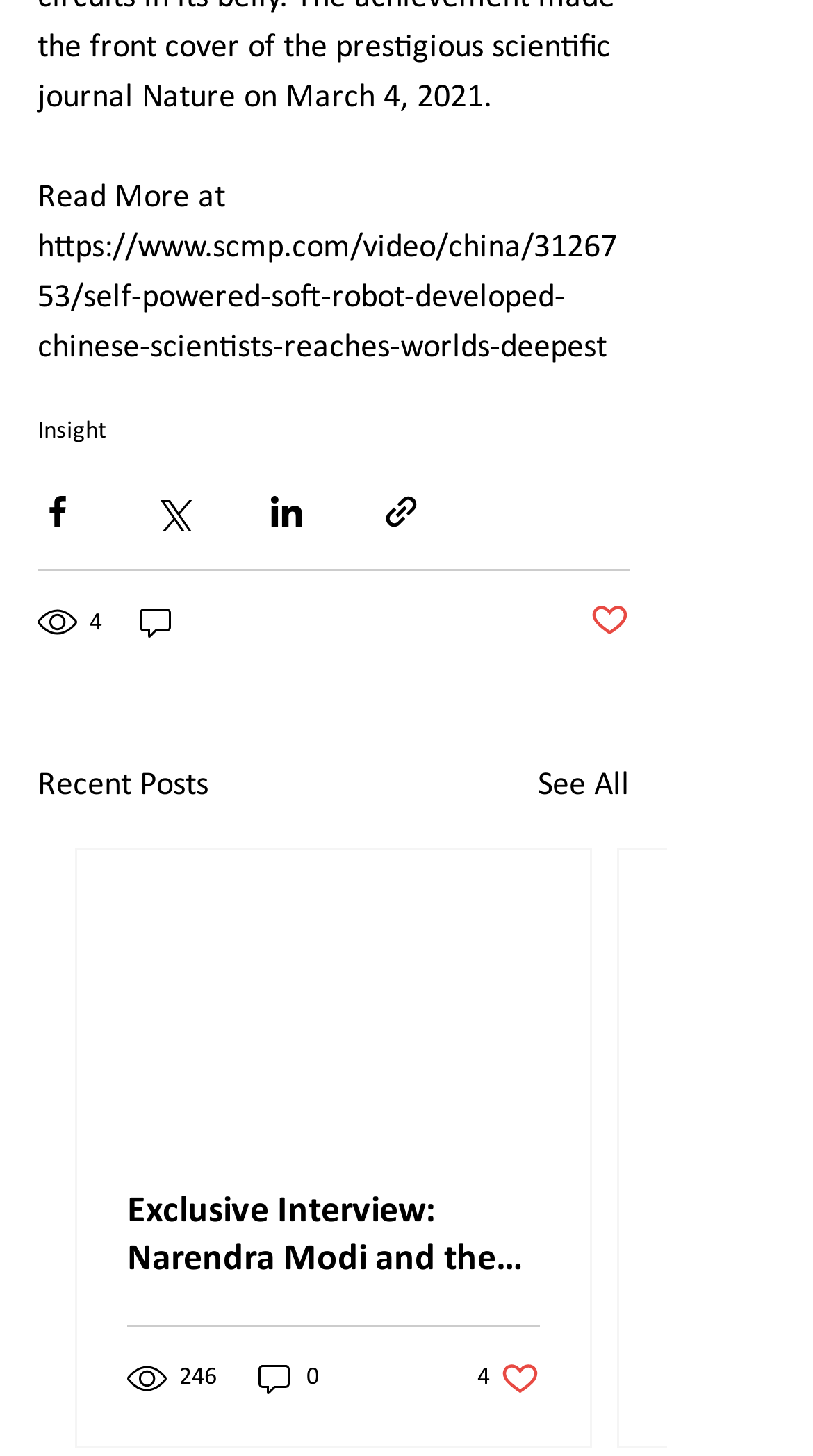Find the bounding box coordinates for the element that must be clicked to complete the instruction: "Share the post via link". The coordinates should be four float numbers between 0 and 1, indicated as [left, top, right, bottom].

[0.469, 0.338, 0.518, 0.365]